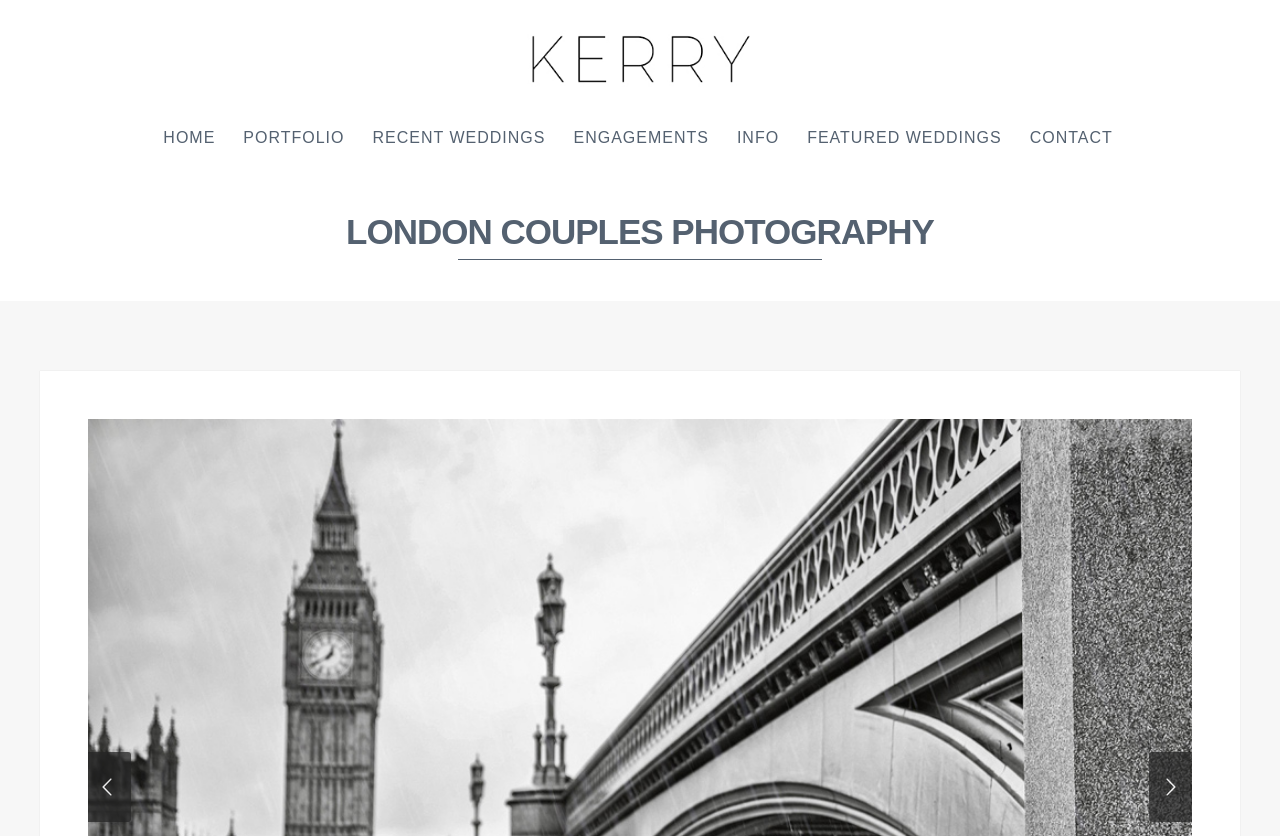What is the purpose of the two links at the bottom of the webpage?
Kindly answer the question with as much detail as you can.

The two links at the bottom of the webpage, represented by '' and '', are likely social media links, as they are commonly used icons for social media platforms.